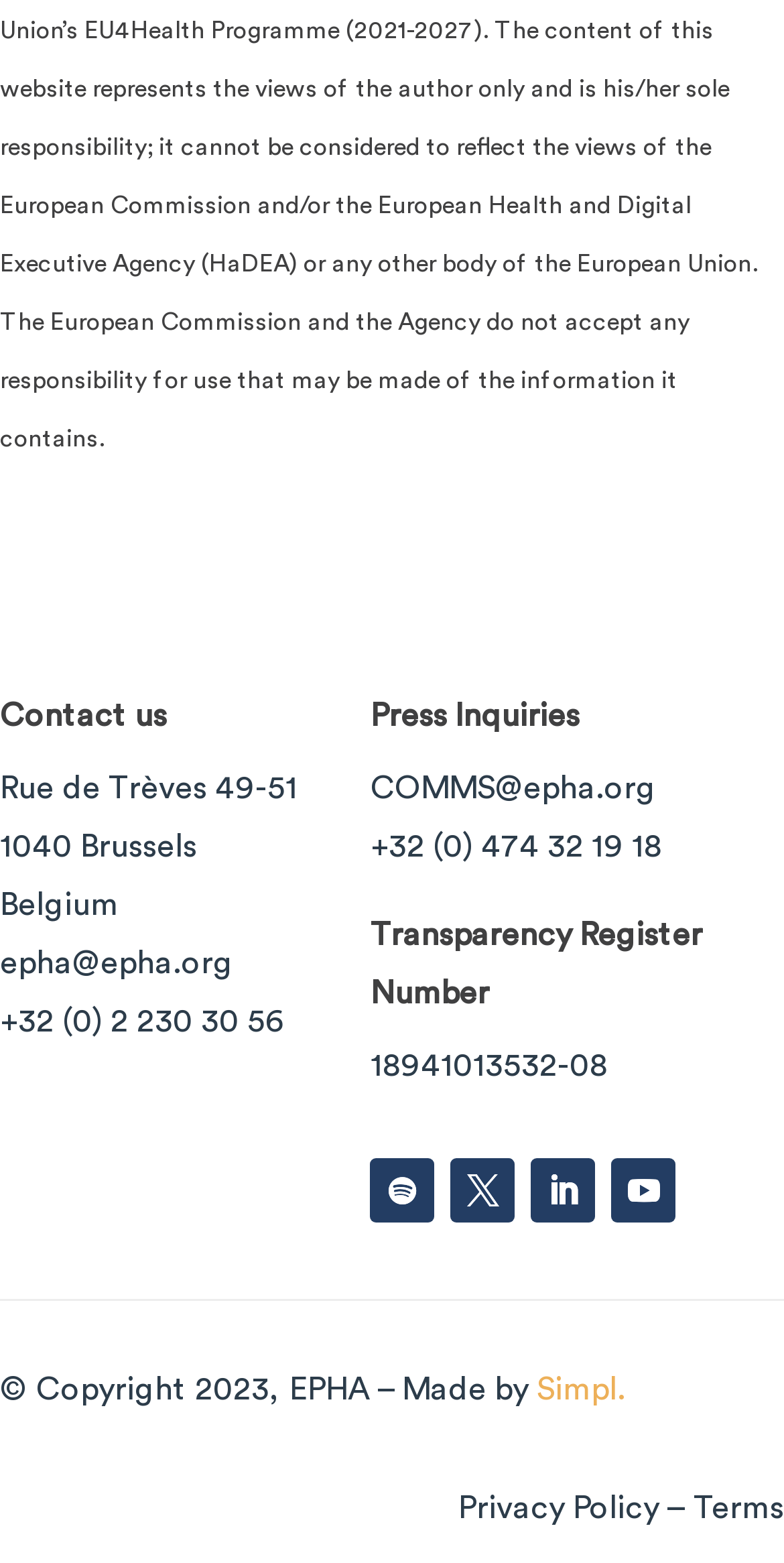Please examine the image and provide a detailed answer to the question: What is the transparency register number of EPHA?

I found the transparency register number by looking at the static text elements on the right side of the webpage, which provide additional contact information.